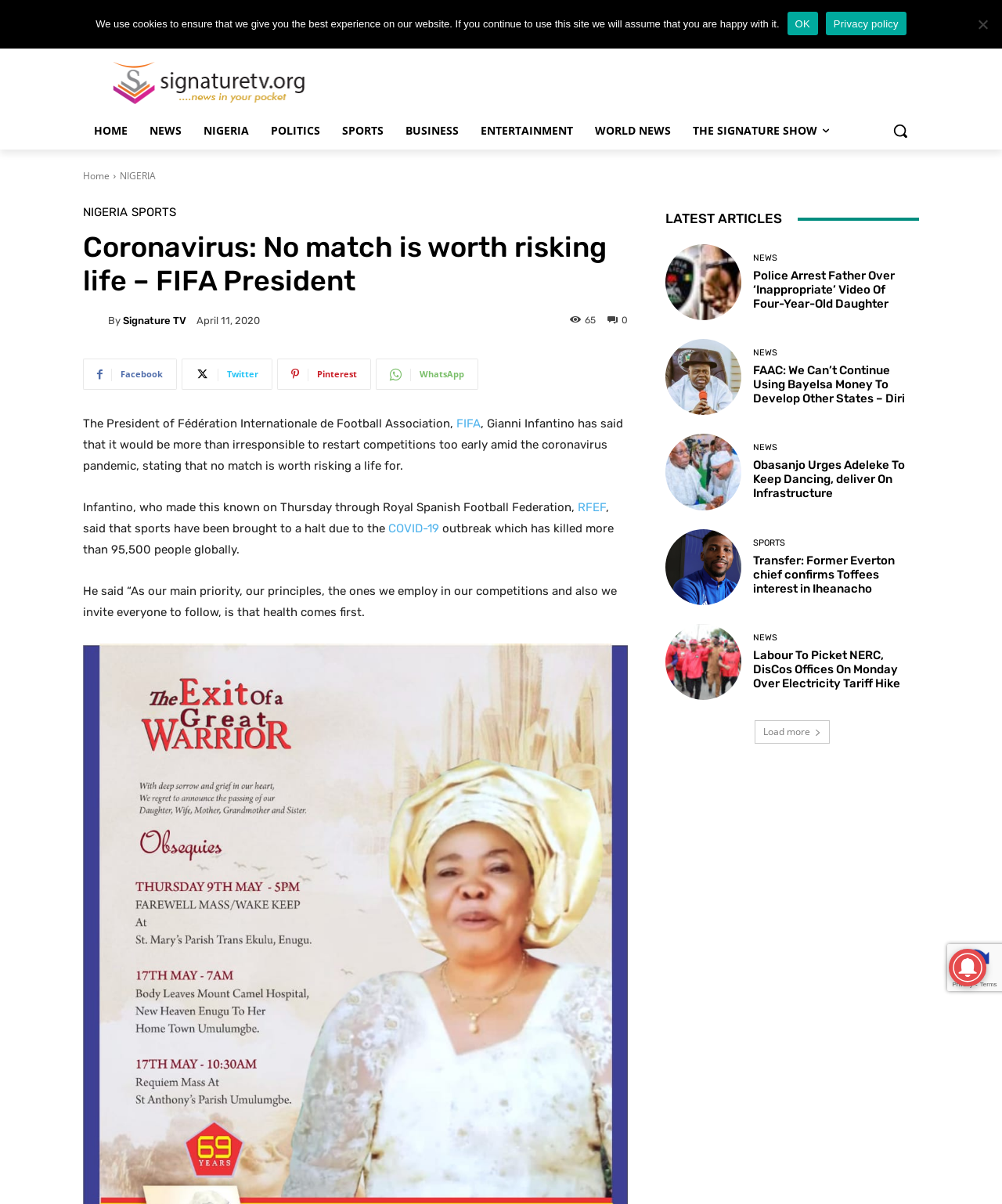Reply to the question below using a single word or brief phrase:
What is the name of the TV channel mentioned in the article?

Signature TV